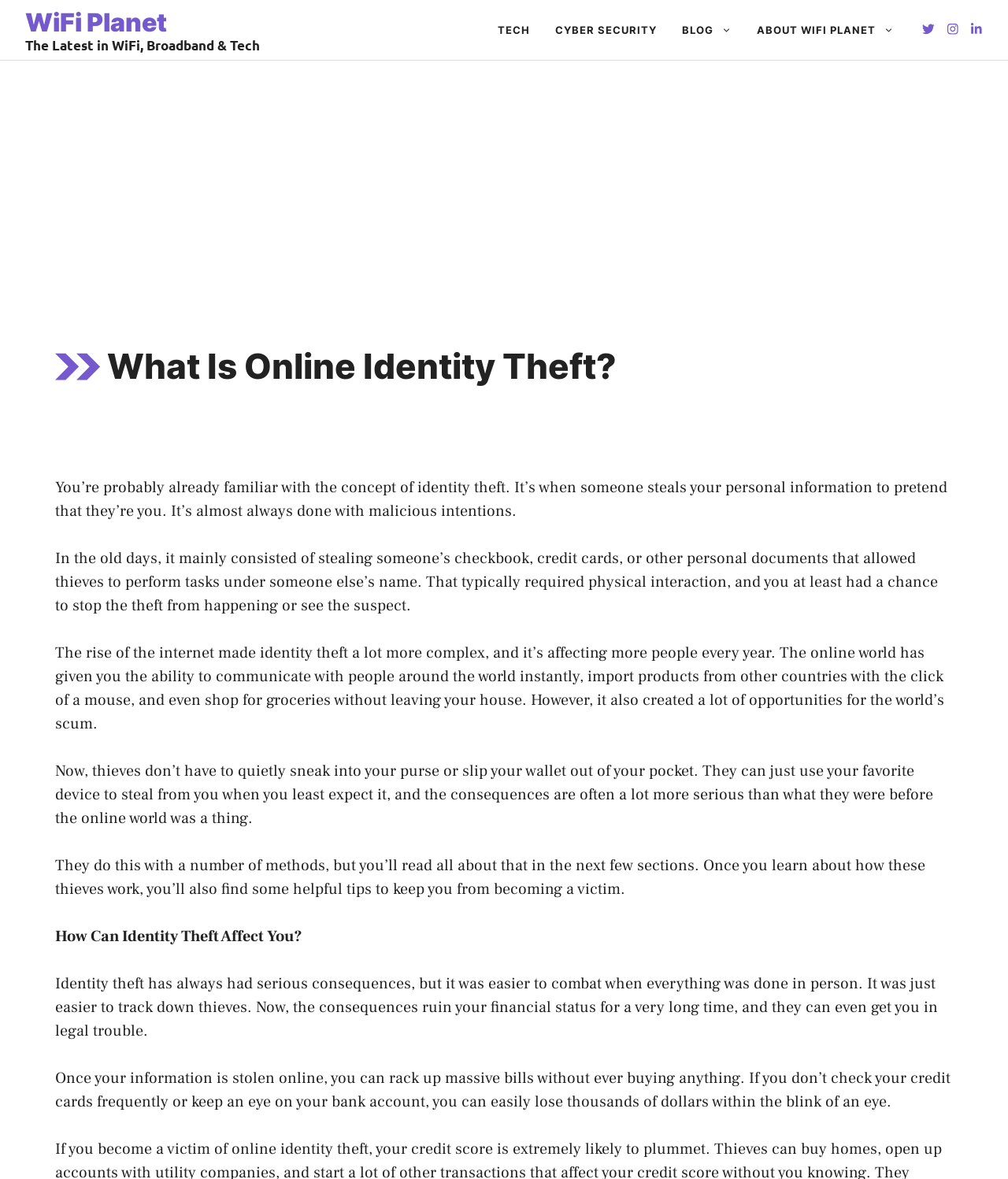Identify and extract the main heading from the webpage.

What Is Online Identity Theft?